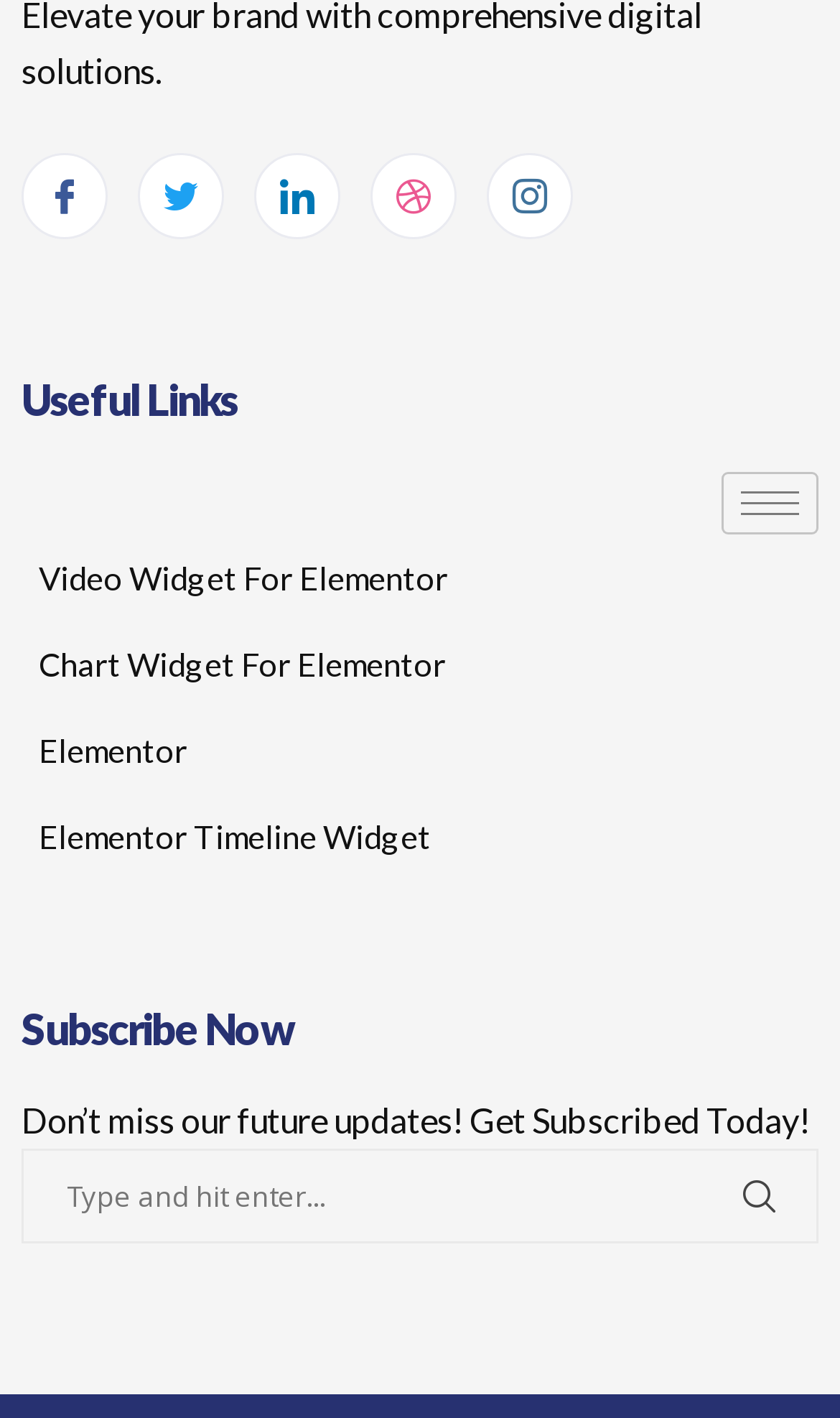Answer the following query concisely with a single word or phrase:
What is the call-to-action in the 'Subscribe Now' section?

Get Subscribed Today